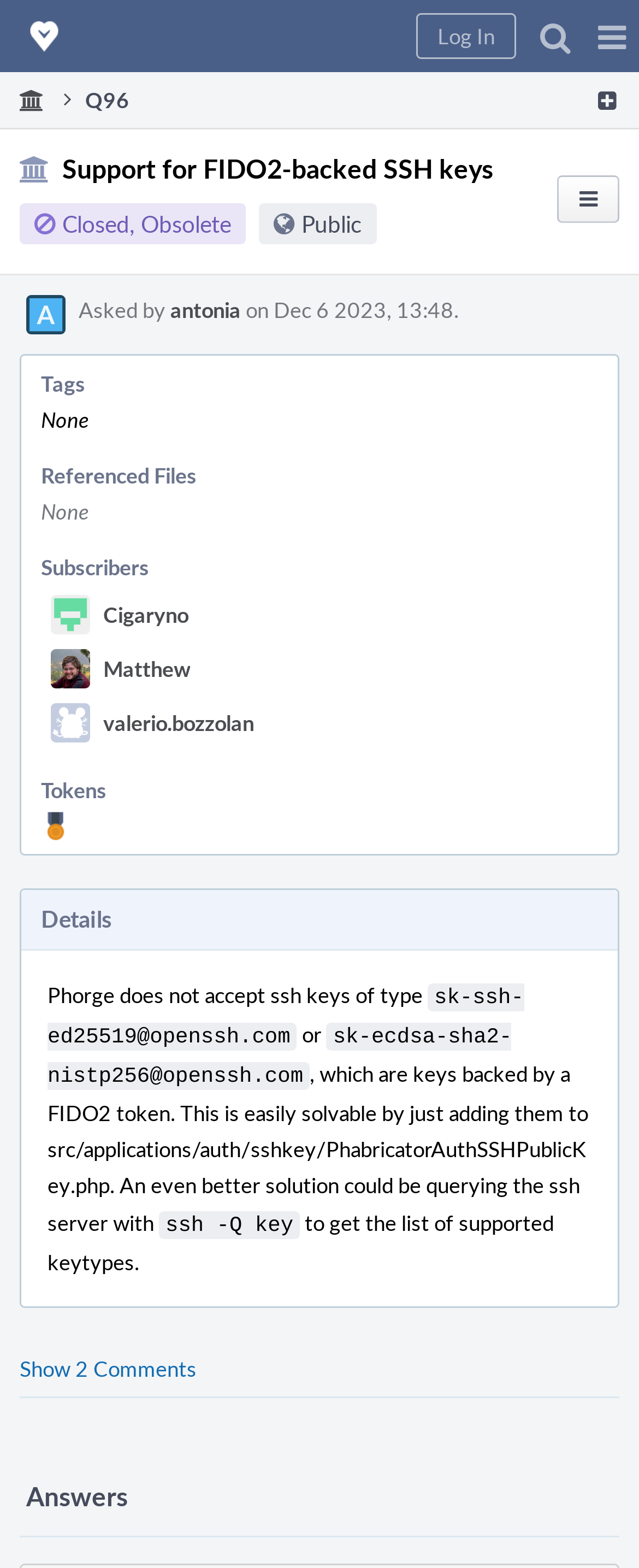Locate the bounding box coordinates of the element you need to click to accomplish the task described by this instruction: "Show the comments".

[0.031, 0.855, 0.308, 0.89]